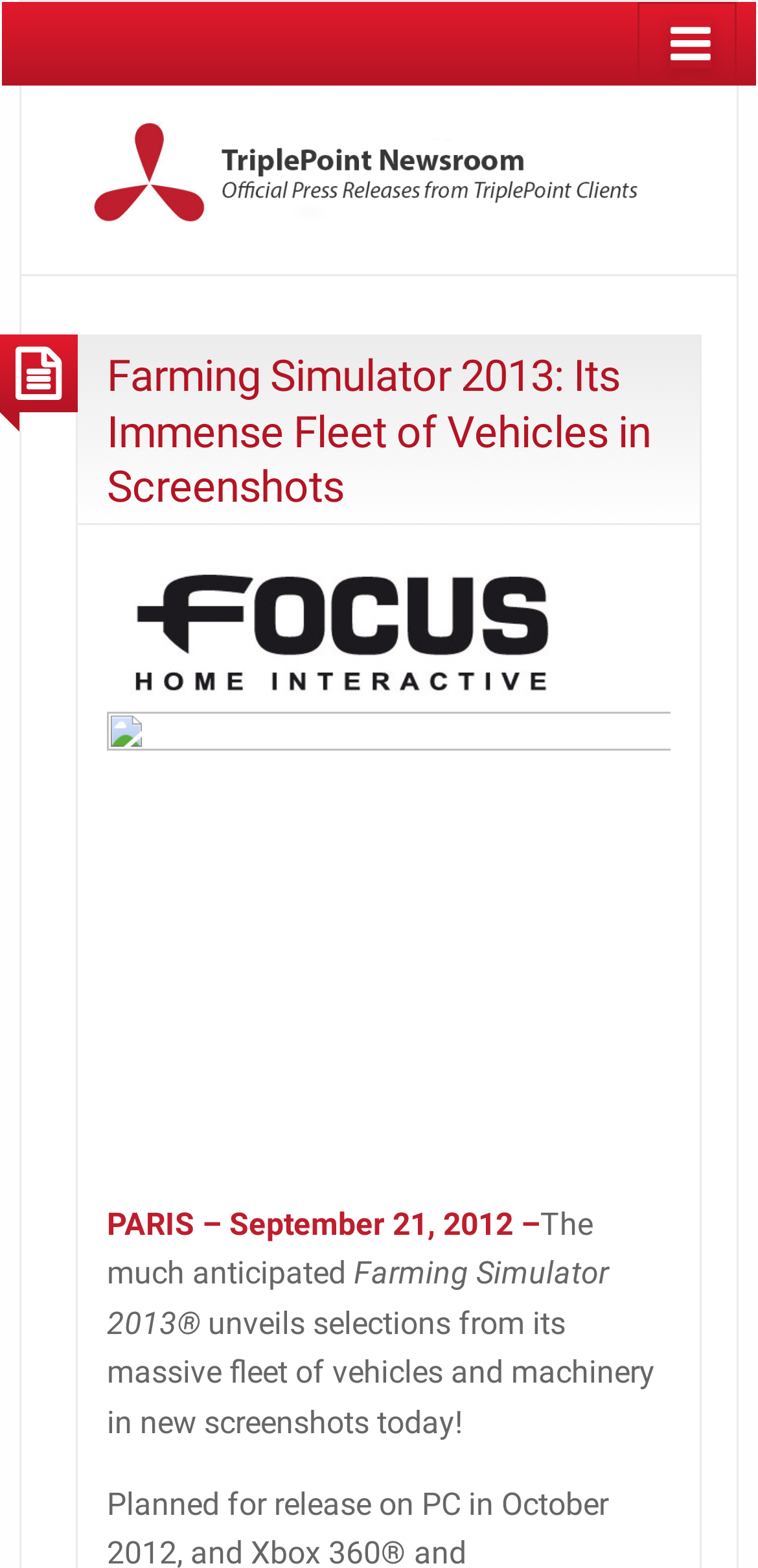Detail the various sections and features of the webpage.

The webpage is about Farming Simulator 2013, a video game. At the top right corner, there is a button with an icon, which is not expanded. Below it, there is a link to the TriplePoint Newsroom, accompanied by an image with the same name. 

The main content of the webpage is divided into two sections. The first section is a header area, which contains a heading that reads "Farming Simulator 2013: Its Immense Fleet of Vehicles in Screenshots". Below the heading, there is a link with the same text. 

The second section is a paragraph of text, which is positioned below the header area. The text starts with "PARIS – September 21, 2012 –" and continues with a description of the game, mentioning that it "unveils selections from its massive fleet of vehicles and machinery in new screenshots today!". There is also an image in this section, but it does not have a descriptive text.